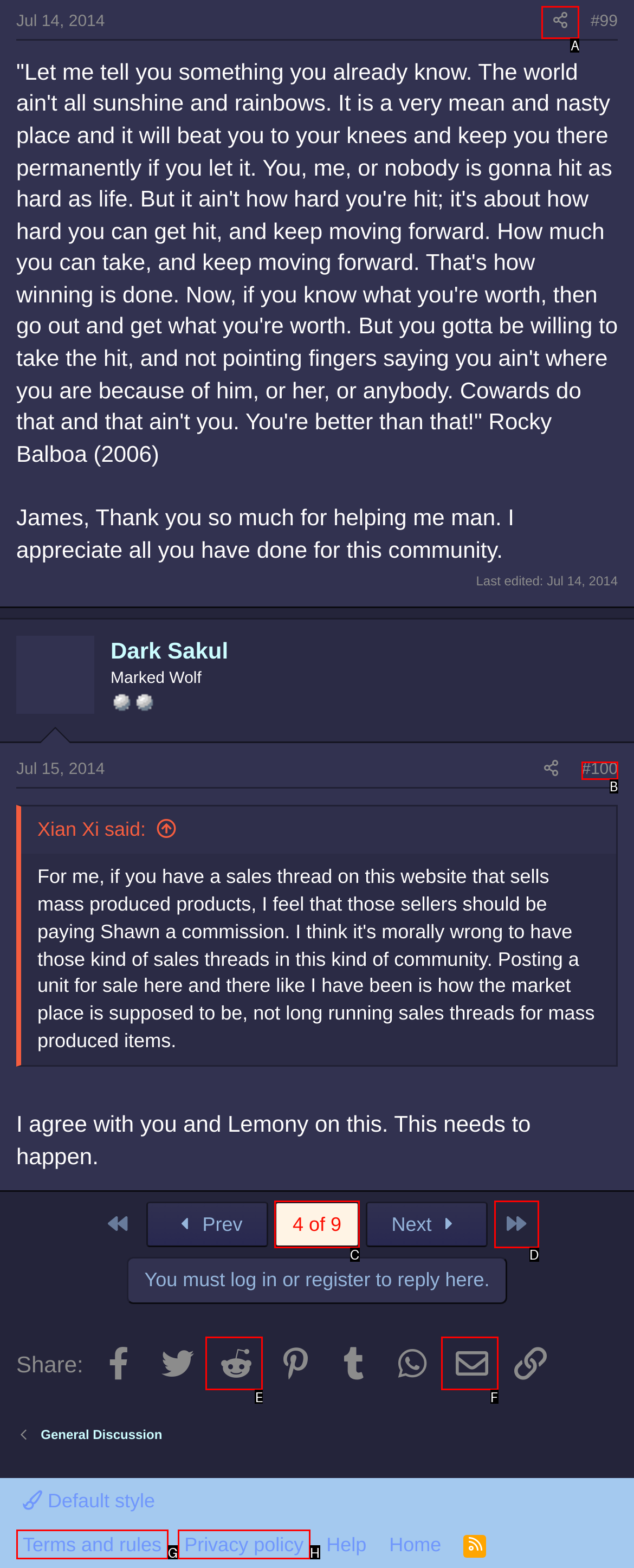Select the HTML element that best fits the description: aria-label="Share"
Respond with the letter of the correct option from the choices given.

A